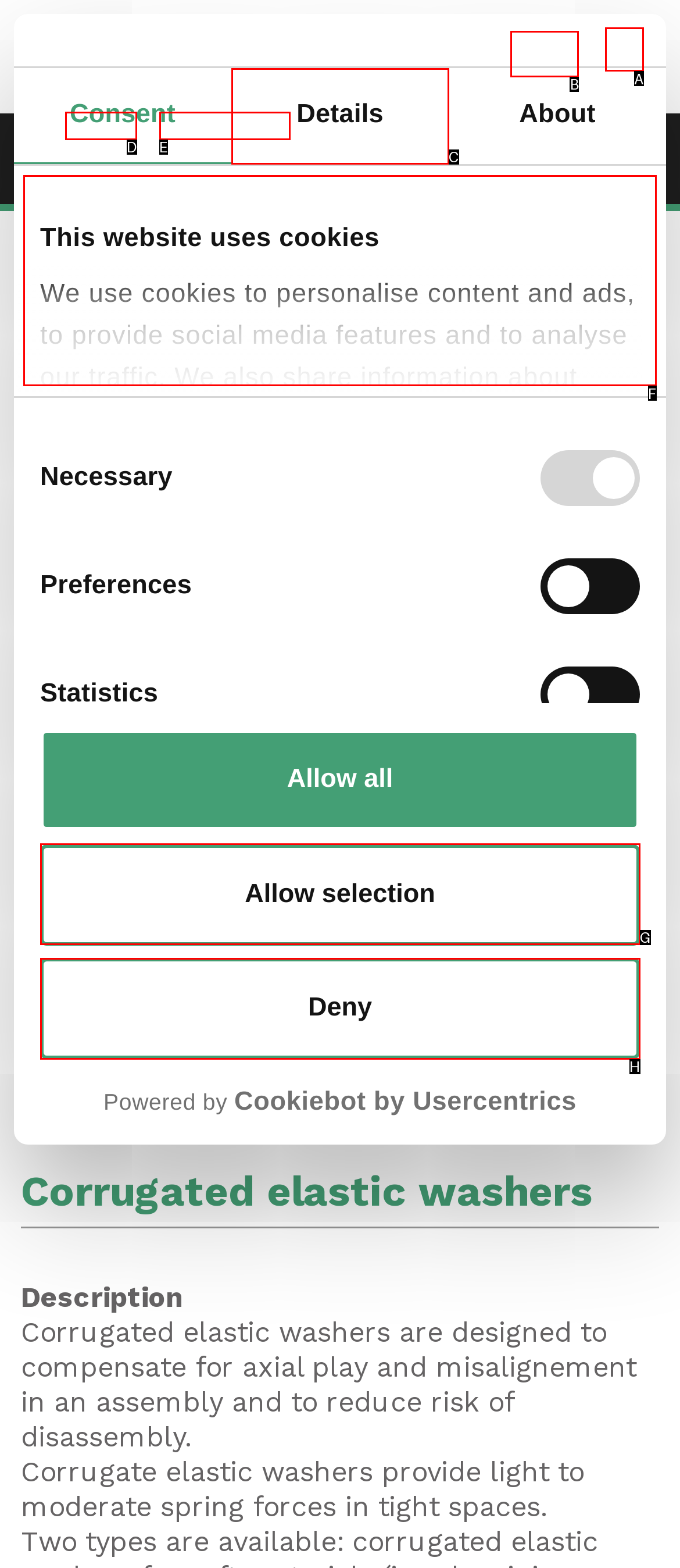Tell me which letter I should select to achieve the following goal: Click the 'Toggle navigation' button
Answer with the corresponding letter from the provided options directly.

B